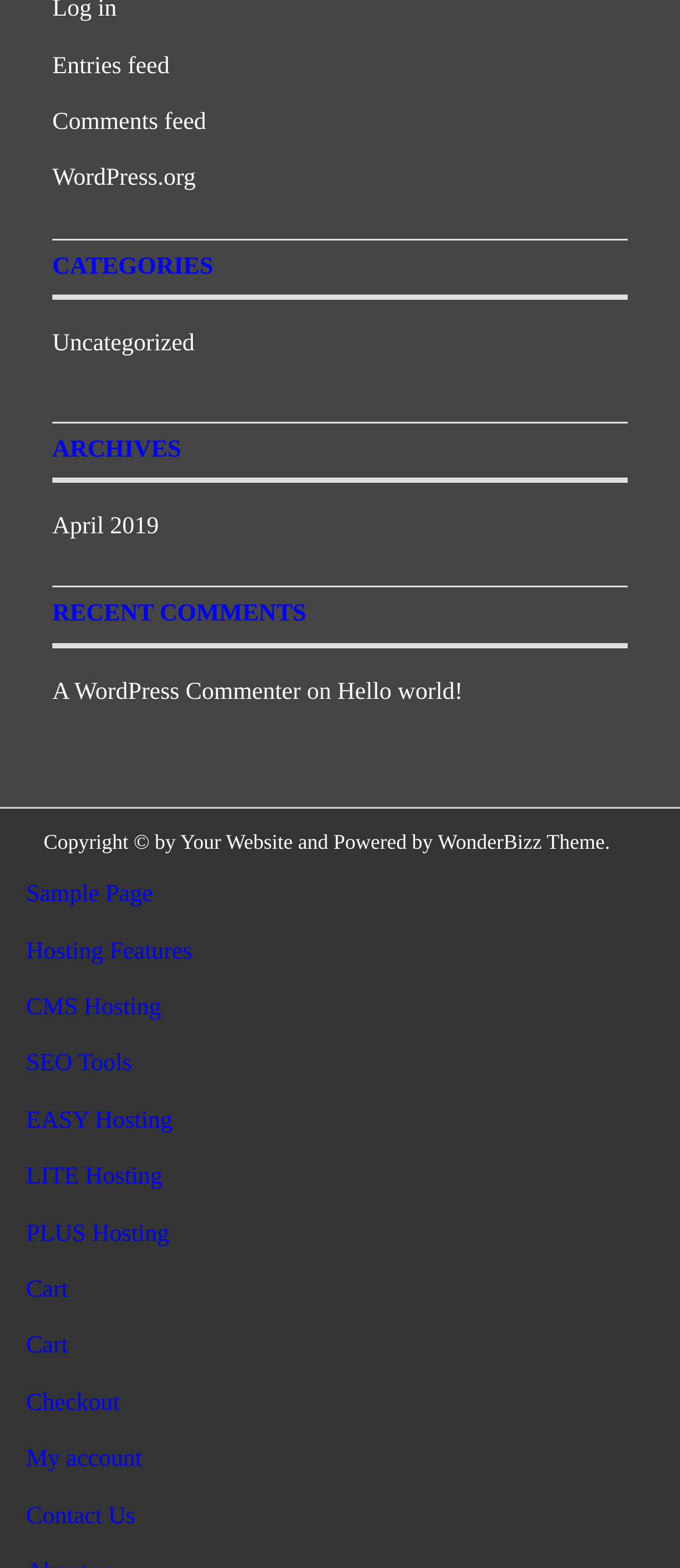Identify the coordinates of the bounding box for the element that must be clicked to accomplish the instruction: "View categories".

[0.077, 0.152, 0.923, 0.191]